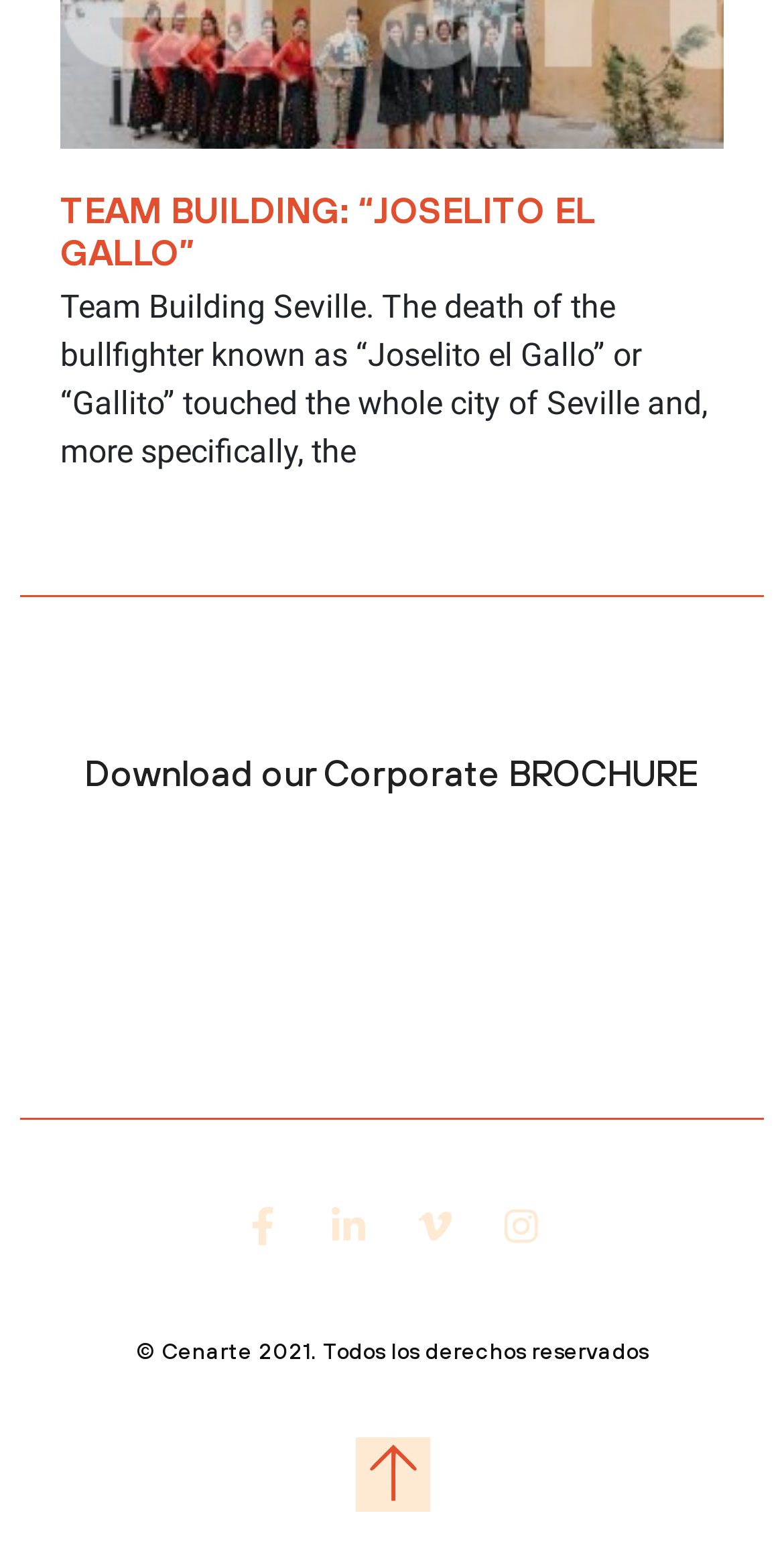Provide the bounding box coordinates of the HTML element this sentence describes: "TEAM BUILDING: “JOSELITO EL GALLO”".

[0.077, 0.122, 0.759, 0.177]